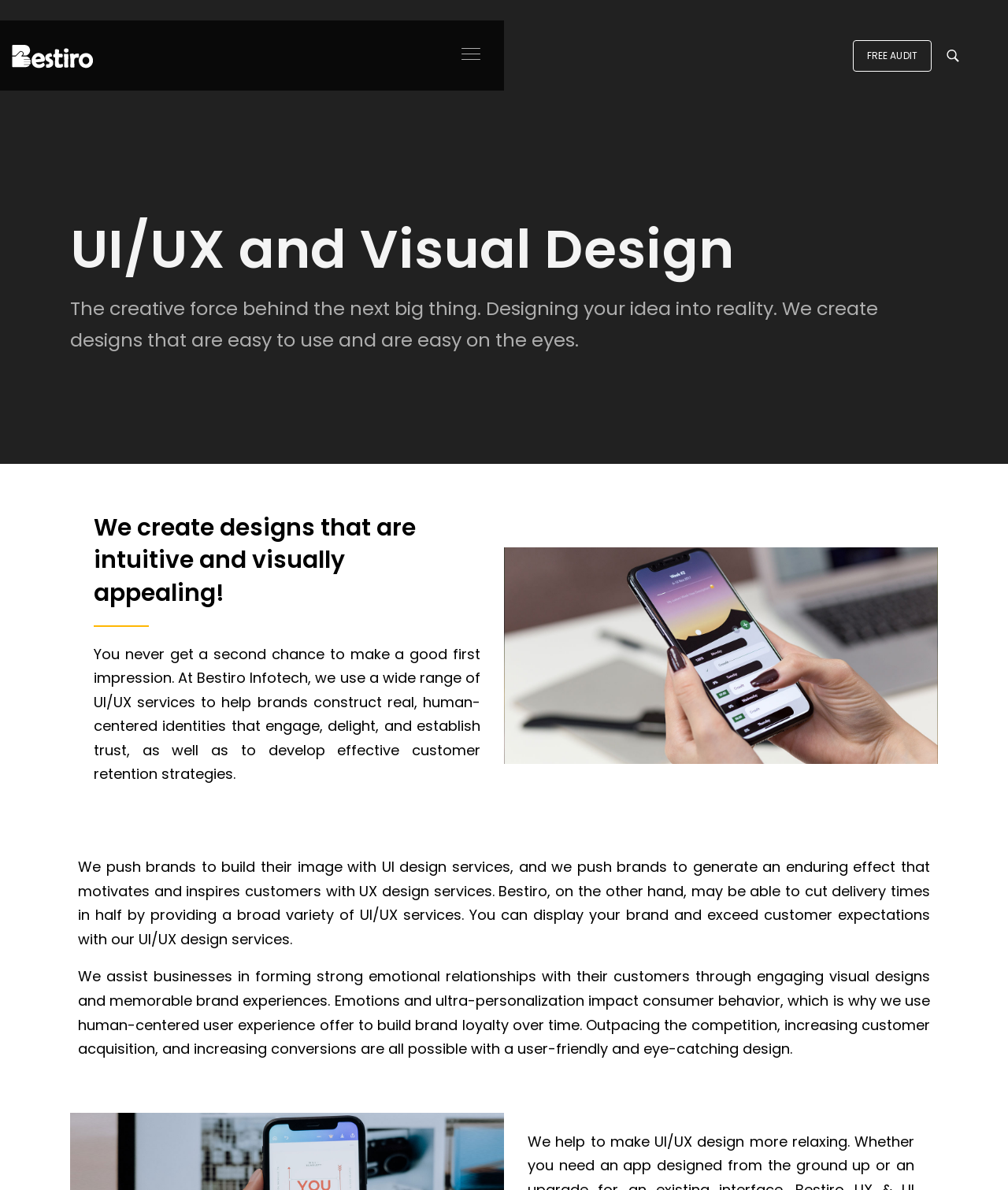Illustrate the webpage with a detailed description.

The webpage is about Bestiro Infotech, a leading UI UX design company in India. At the top, there is a navigation menu with links to different sections of the website, including "HOME", "ABOUT US", "SERVICES", "PORTFOLIO", "CAREER", "BLOG", and "CONTACT US". 

Below the navigation menu, there is a prominent section with a heading "UI/UX and Visual Design" and a brief description of the company's design philosophy. This section is divided into three parts, each with a heading and a paragraph of text. The first part describes the company's approach to designing intuitive and visually appealing interfaces. The second part explains how the company helps brands construct identities and develop customer retention strategies through UI/UX services. The third part highlights the importance of emotional connections and personalization in user experience design.

To the left of this section, there is a link to "Best Digital Agency in Surat" with an accompanying image. Above this link, there is a button with no text. On the right side, there are two links, one to "FREE AUDIT" and another with no text.

At the bottom of the page, there is a section with a heading "Get In Touch" and five social media links.